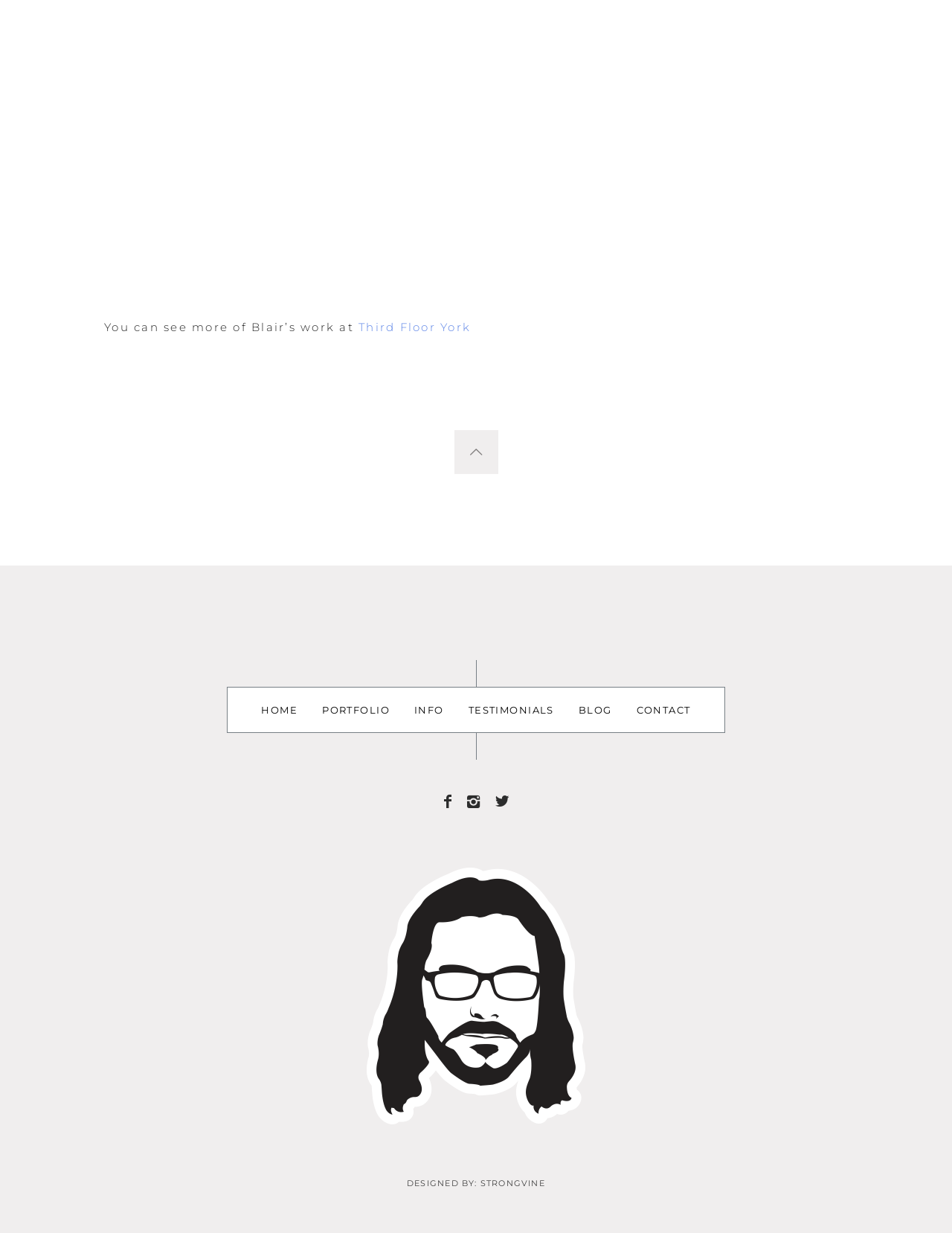How many social media links are there at the bottom of the webpage?
Please provide a comprehensive answer to the question based on the webpage screenshot.

I counted the number of social media links at the bottom of the webpage, which are represented by icons, and found that there are three of them.